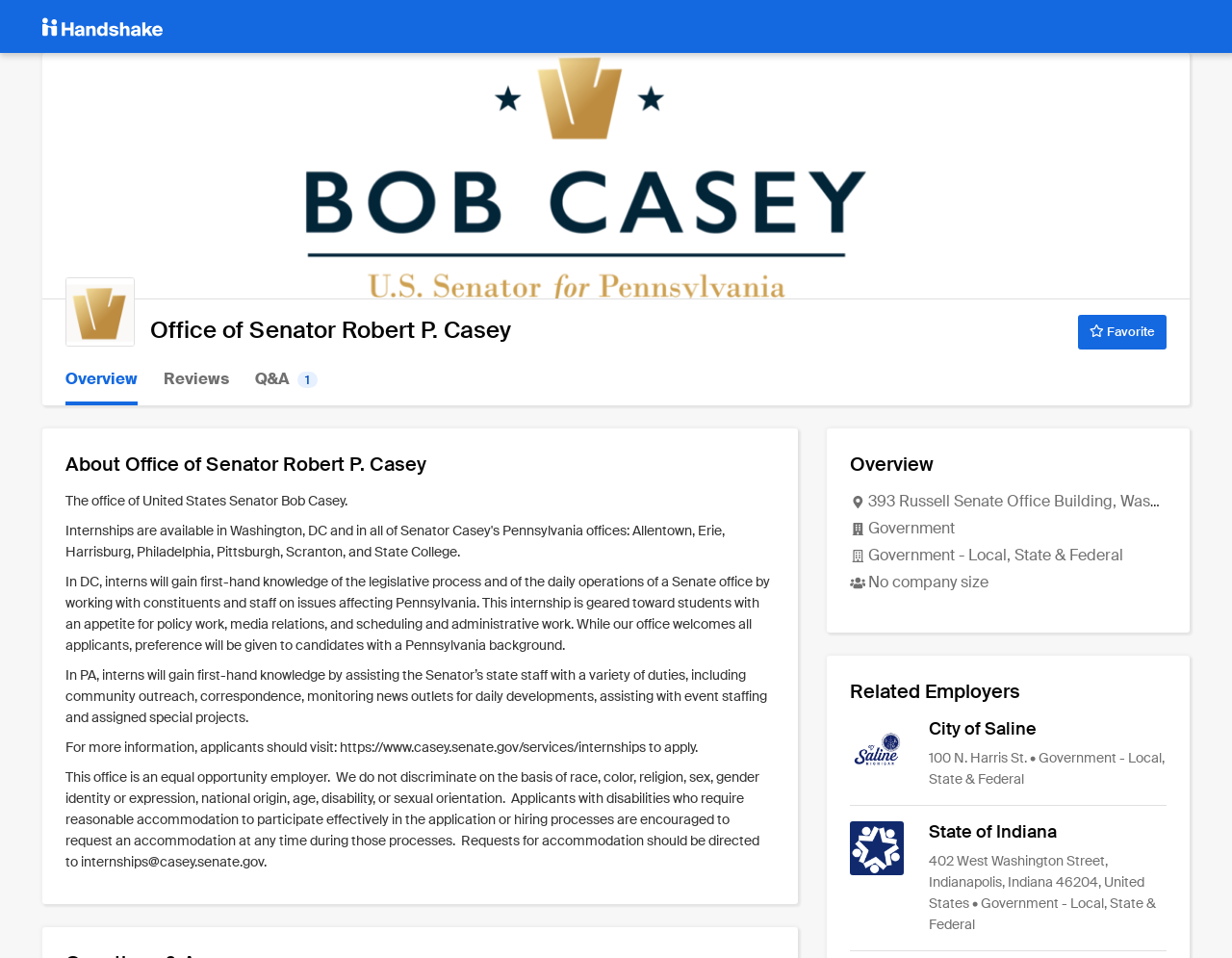Provide a one-word or one-phrase answer to the question:
What is the link to apply for the internship?

https://www.casey.senate.gov/services/internships